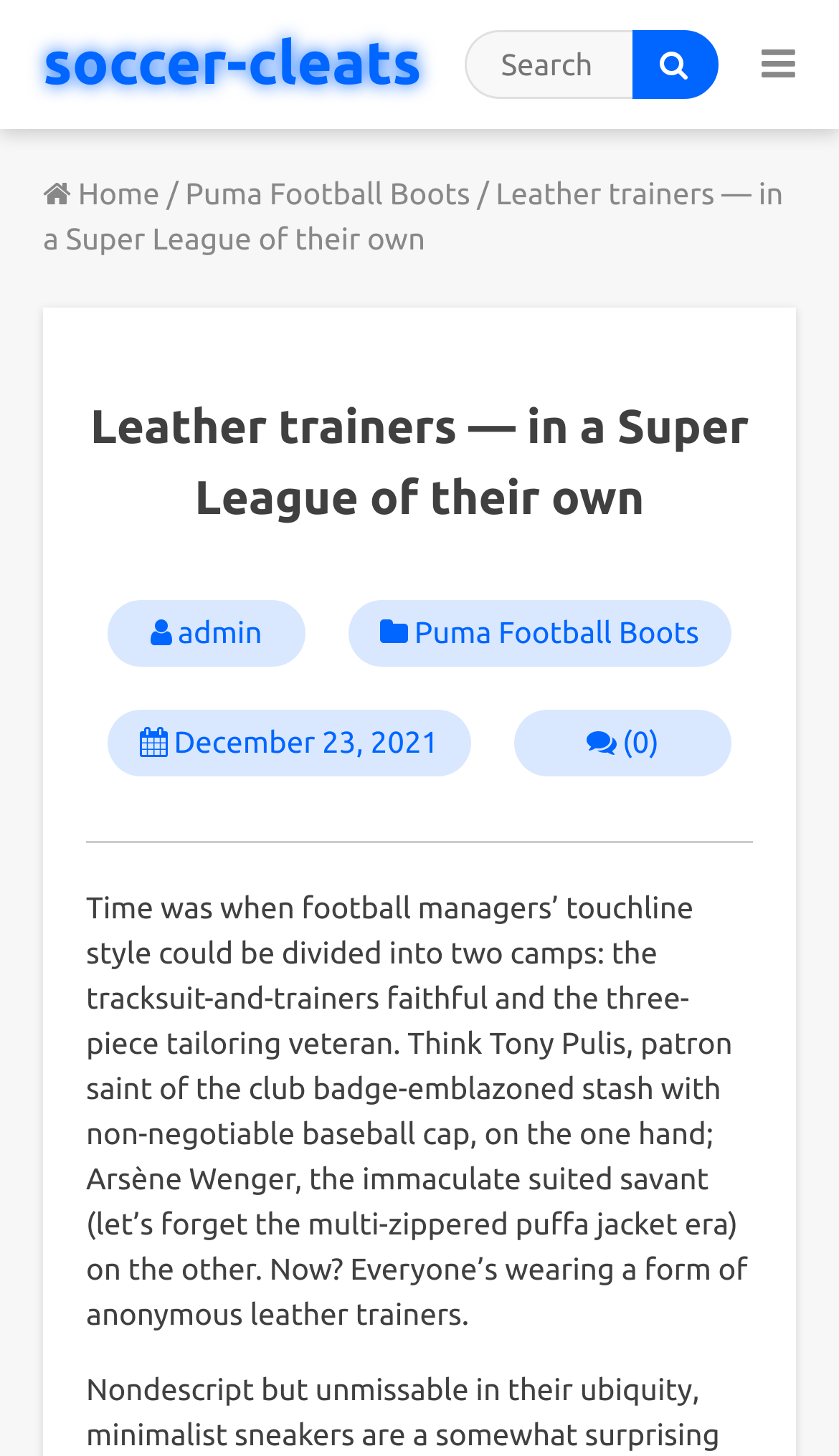Answer the question with a brief word or phrase:
How many search boxes are there on the page?

1